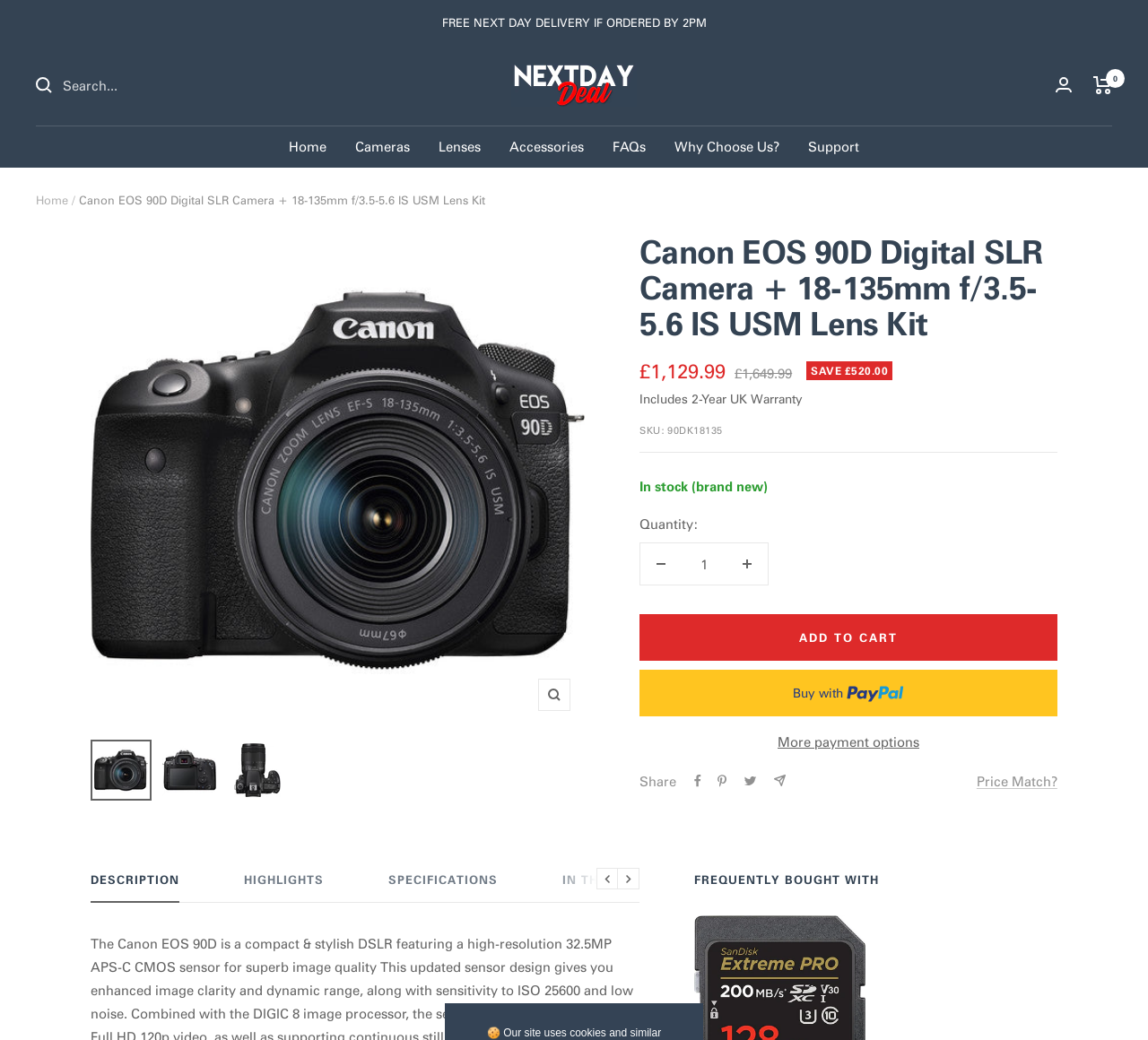Please find and report the bounding box coordinates of the element to click in order to perform the following action: "Add to cart". The coordinates should be expressed as four float numbers between 0 and 1, in the format [left, top, right, bottom].

[0.557, 0.59, 0.921, 0.635]